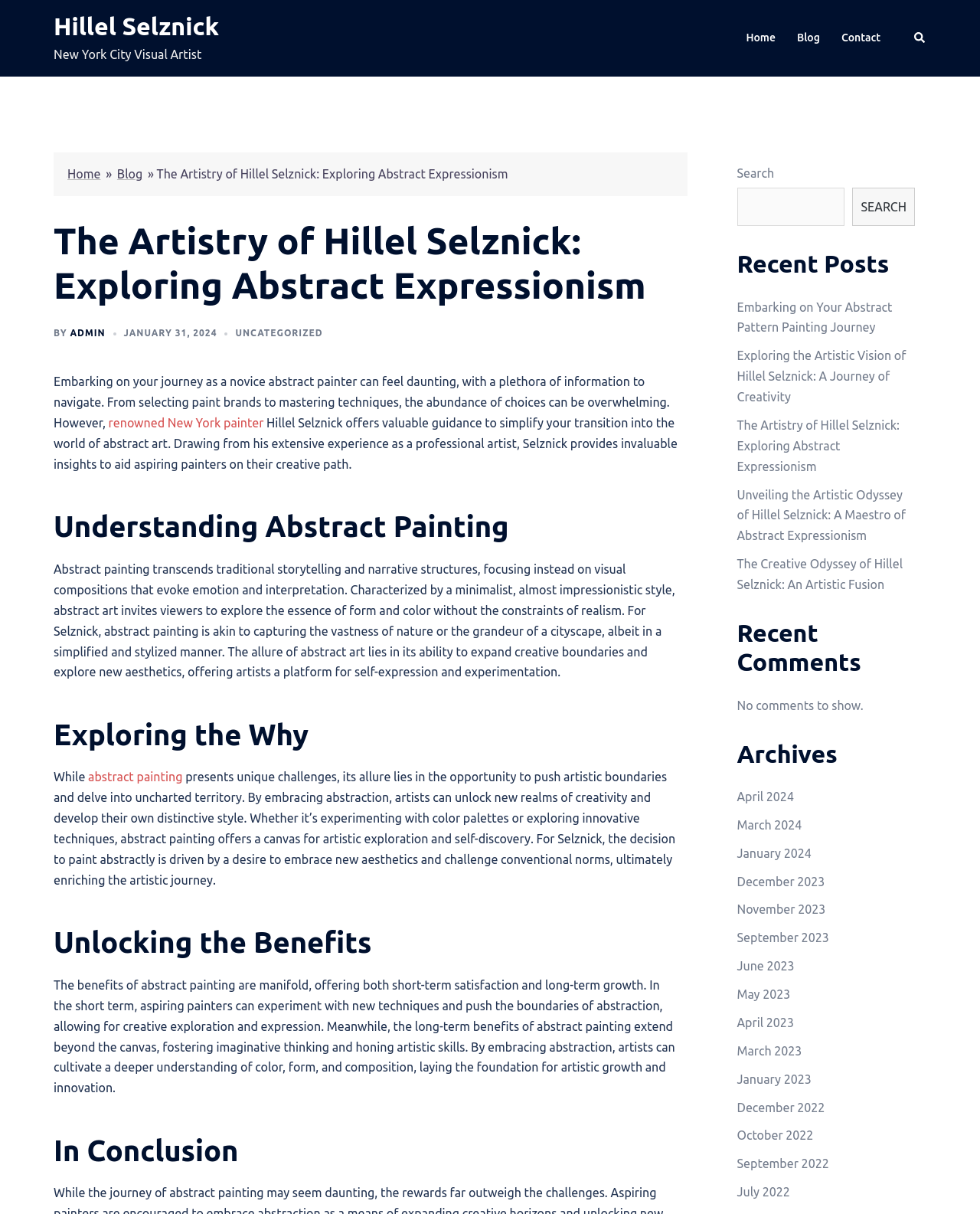What is the benefit of abstract painting in the short term?
From the screenshot, provide a brief answer in one word or phrase.

Creative exploration